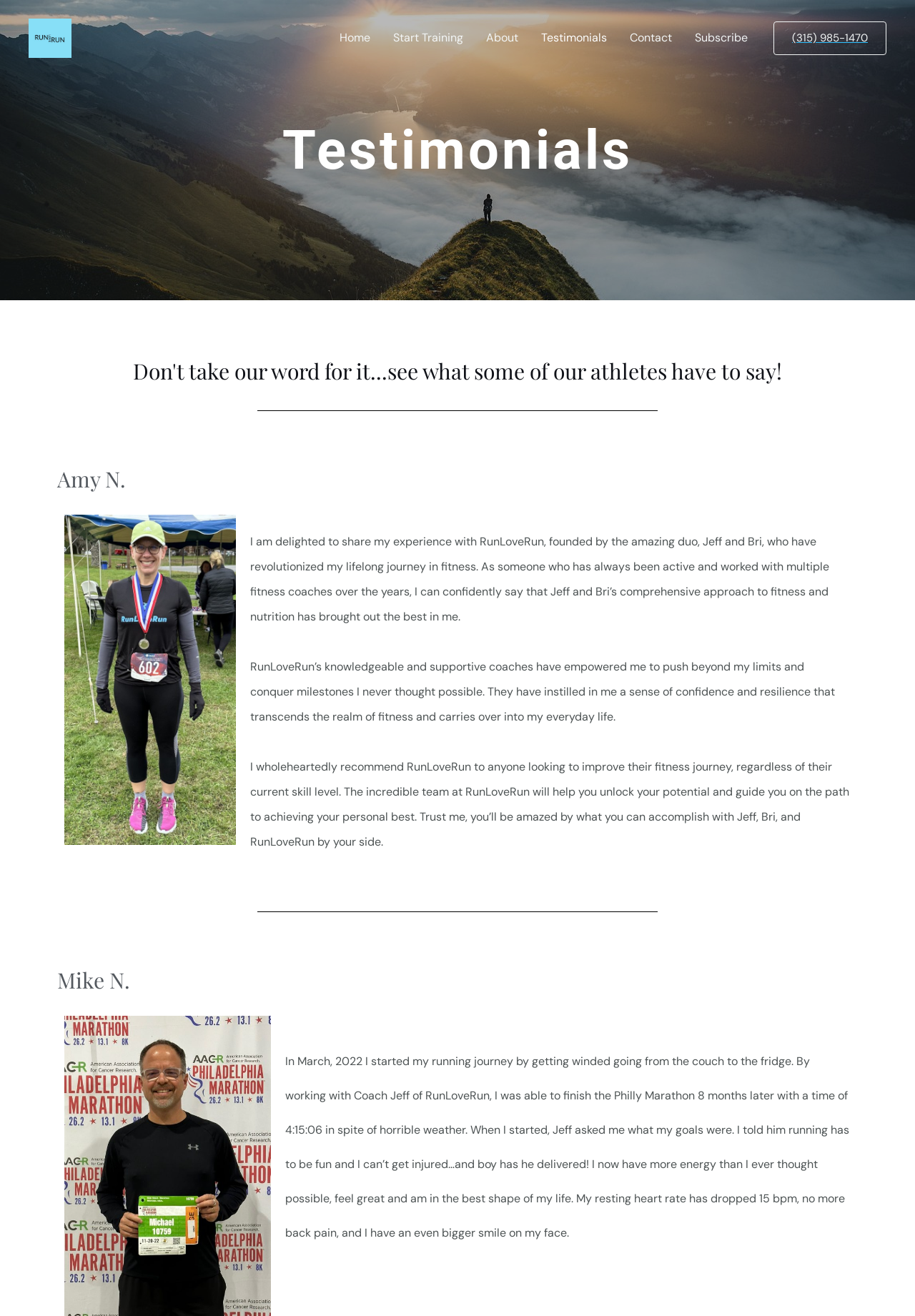Please provide a comprehensive response to the question based on the details in the image: What is the phone number provided on the webpage?

The phone number can be found on the top-right corner of the webpage, where it says '(315) 985-1470' in a link format. This is likely the contact number for the company, RunLoveRun.